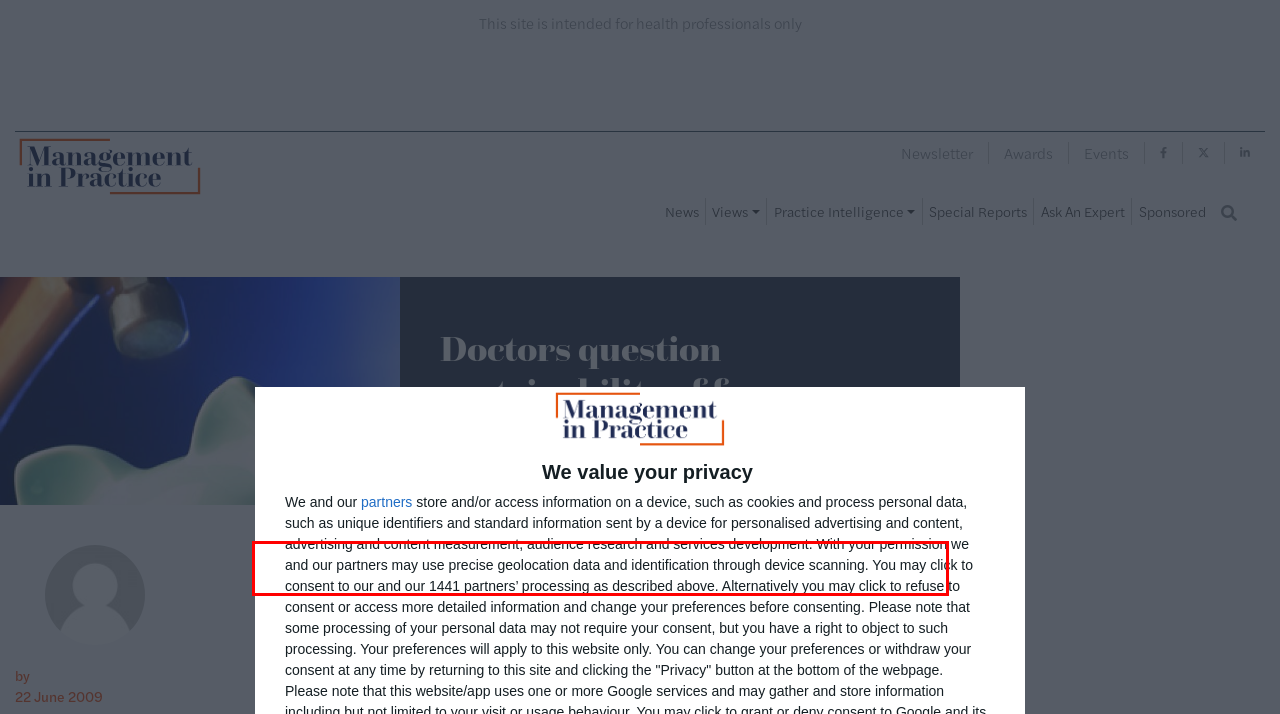Review the webpage screenshot provided, and perform OCR to extract the text from the red bounding box.

Doctors have called for an “informed discussion” about how long the NHS can afford to offer free healthcare for all.